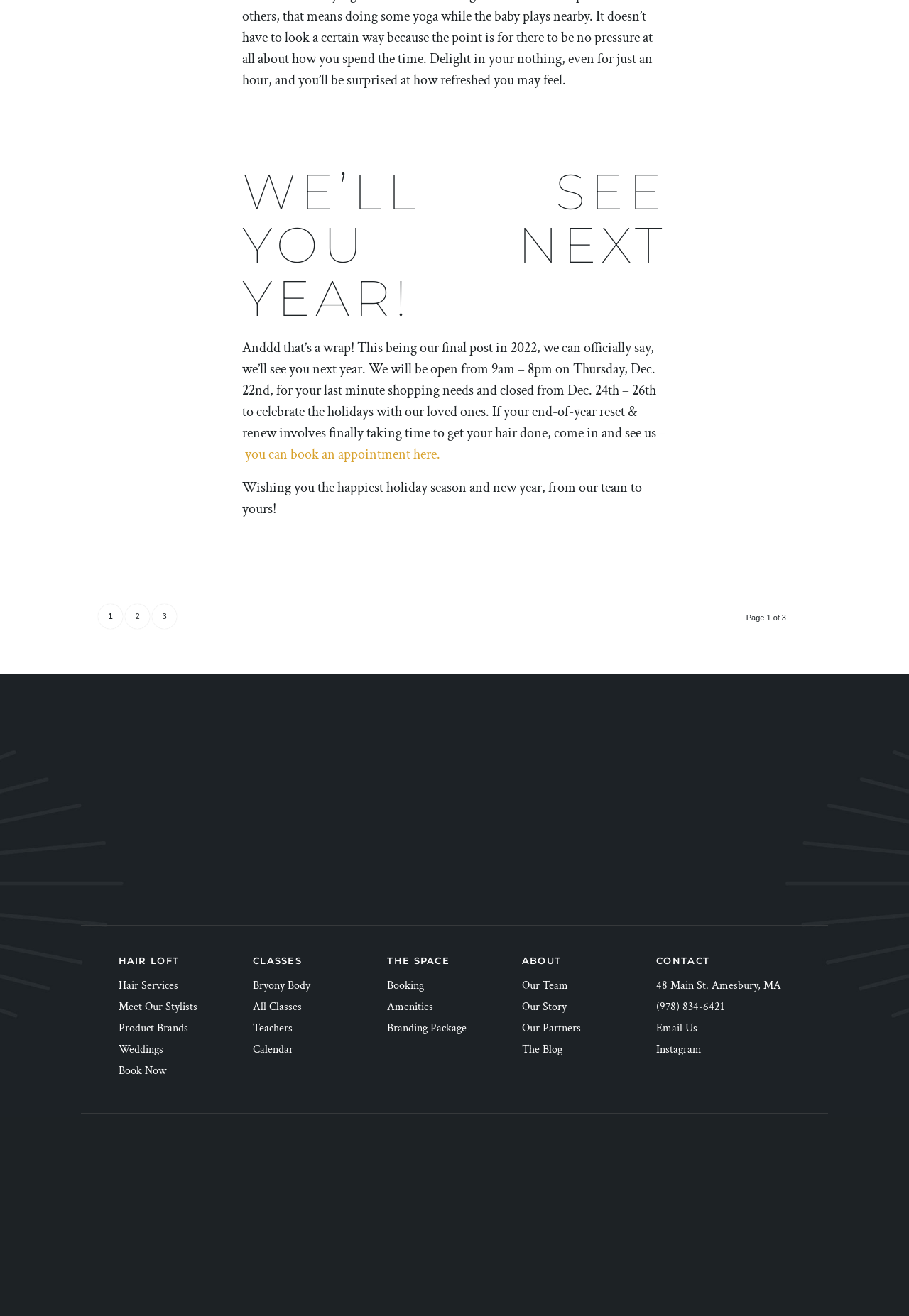Ascertain the bounding box coordinates for the UI element detailed here: "The Blog". The coordinates should be provided as [left, top, right, bottom] with each value being a float between 0 and 1.

[0.574, 0.792, 0.618, 0.803]